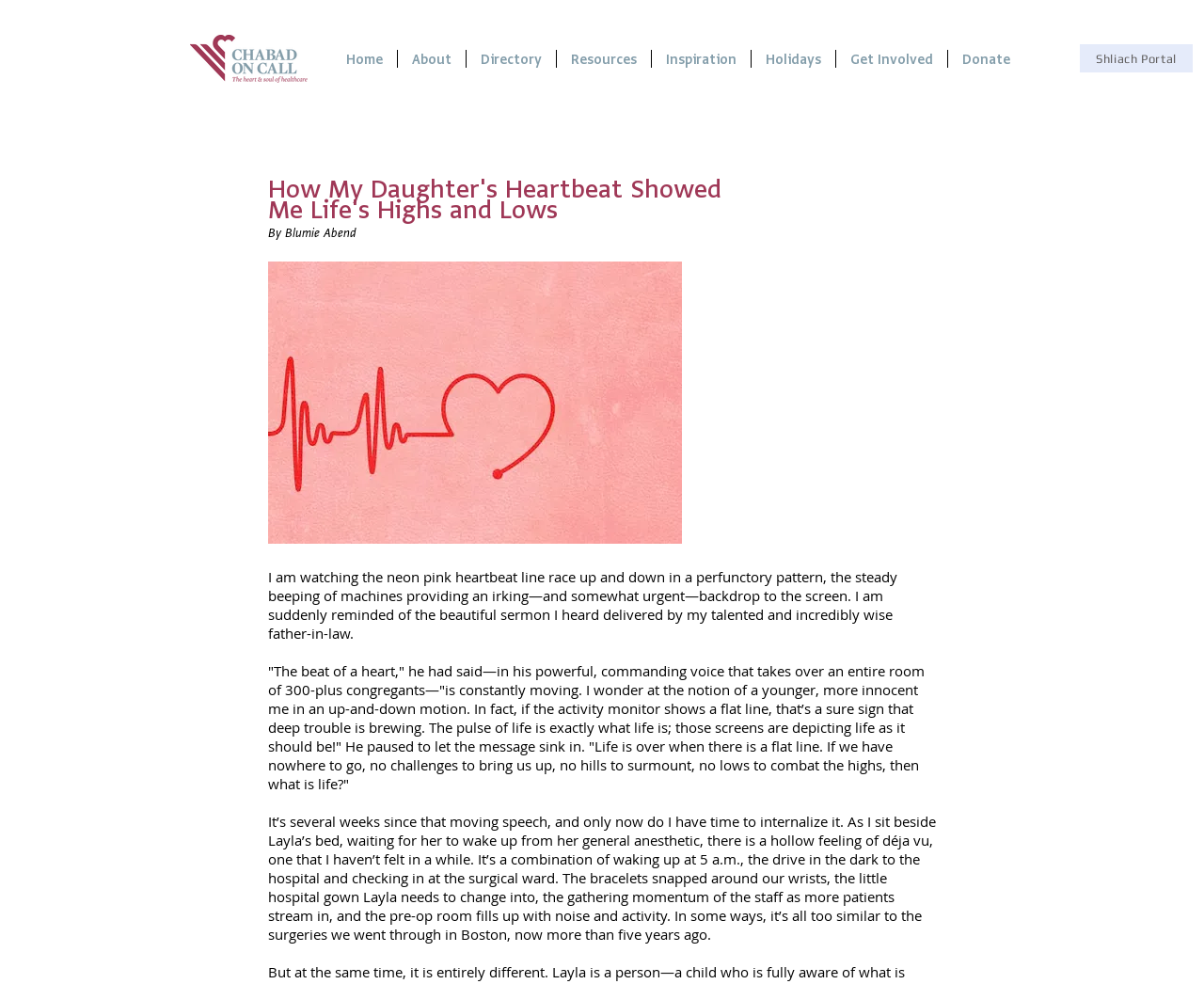Please identify the bounding box coordinates of the element's region that needs to be clicked to fulfill the following instruction: "Click the Donate link". The bounding box coordinates should consist of four float numbers between 0 and 1, i.e., [left, top, right, bottom].

[0.788, 0.051, 0.851, 0.069]